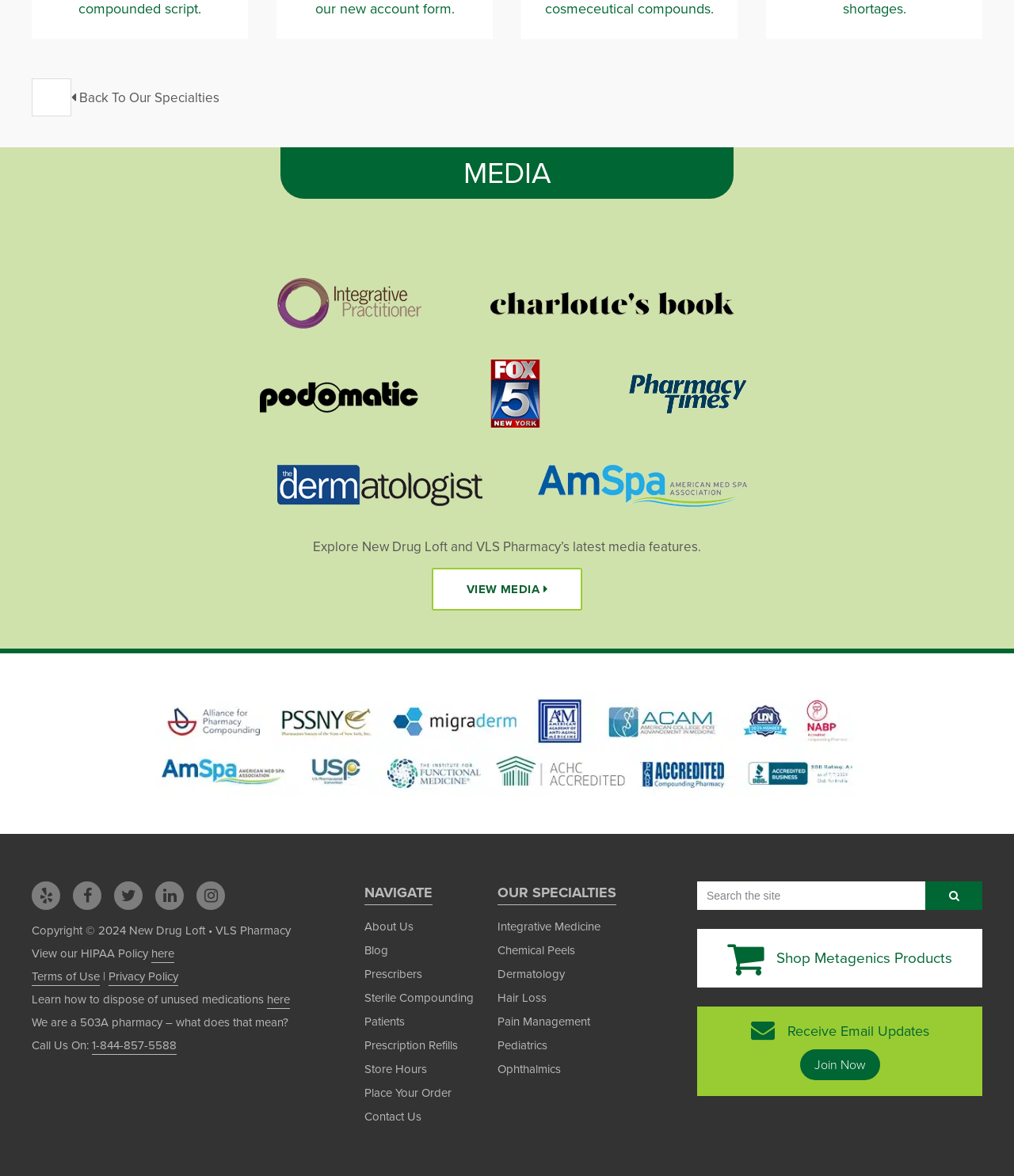Answer the question below with a single word or a brief phrase: 
What is the phone number to call the pharmacy?

1-844-857-5588